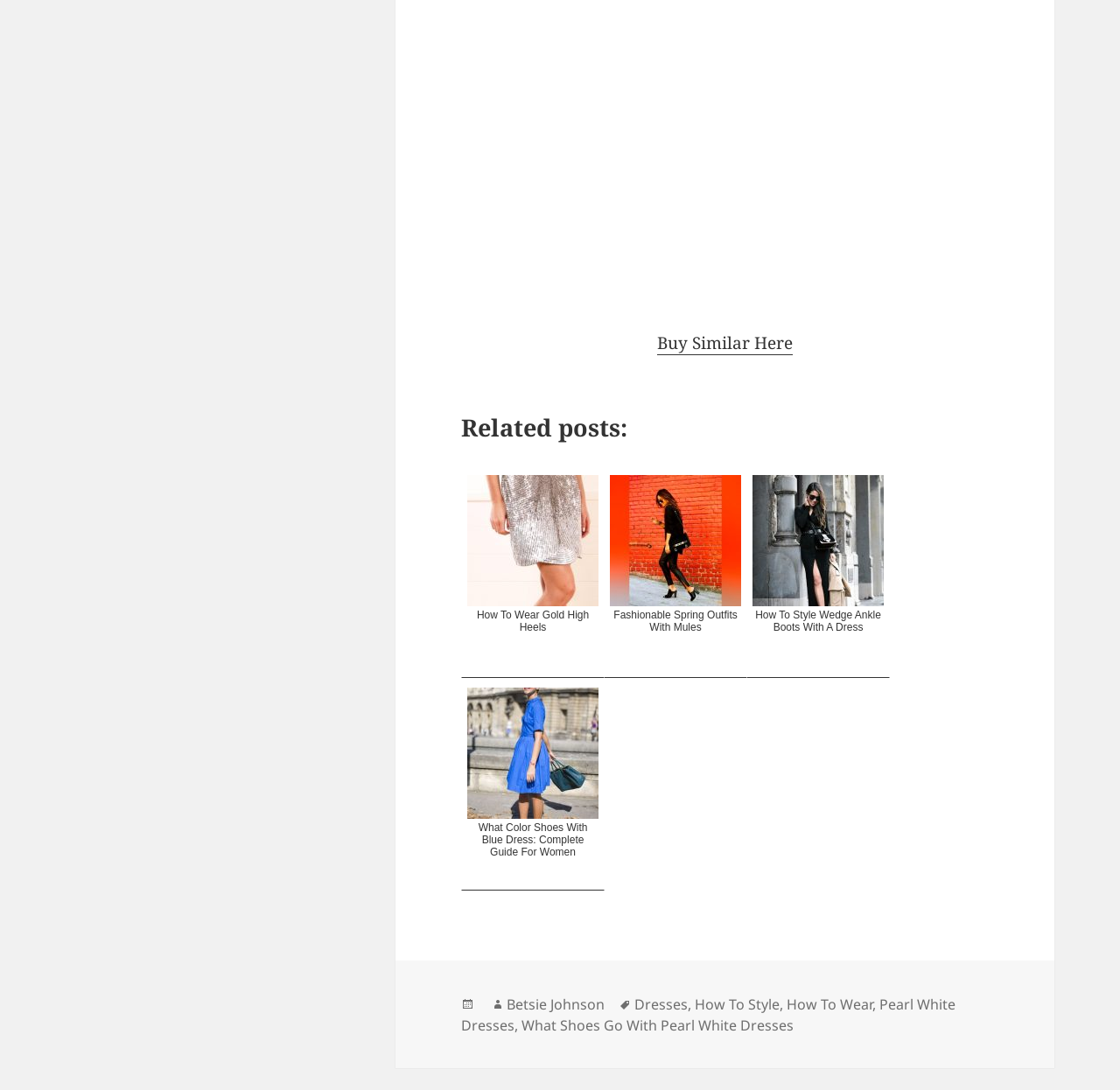Please specify the bounding box coordinates of the clickable section necessary to execute the following command: "Read 'How To Wear Gold High Heels'".

[0.412, 0.431, 0.54, 0.622]